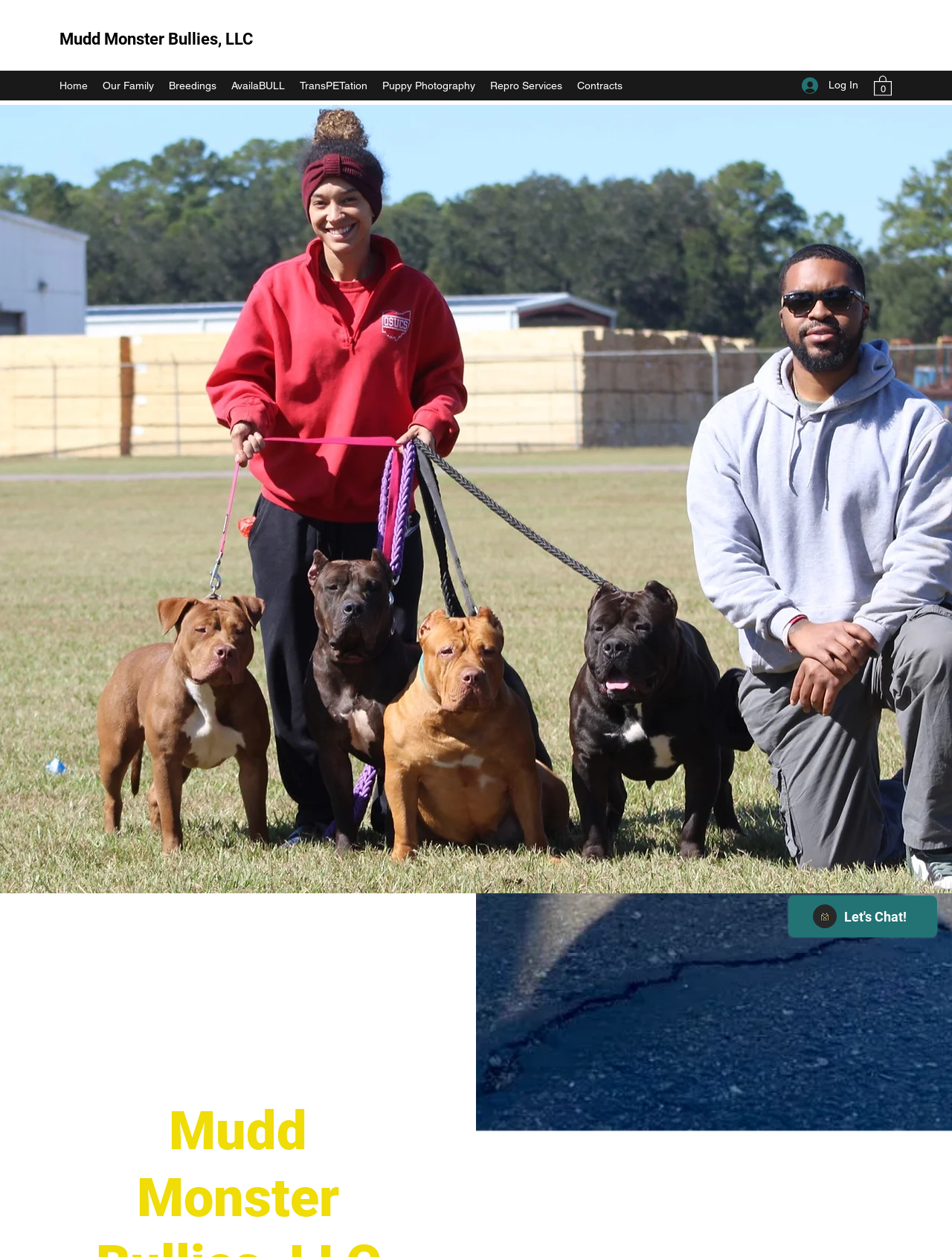Pinpoint the bounding box coordinates of the element that must be clicked to accomplish the following instruction: "Log in to the website". The coordinates should be in the format of four float numbers between 0 and 1, i.e., [left, top, right, bottom].

[0.831, 0.057, 0.912, 0.079]